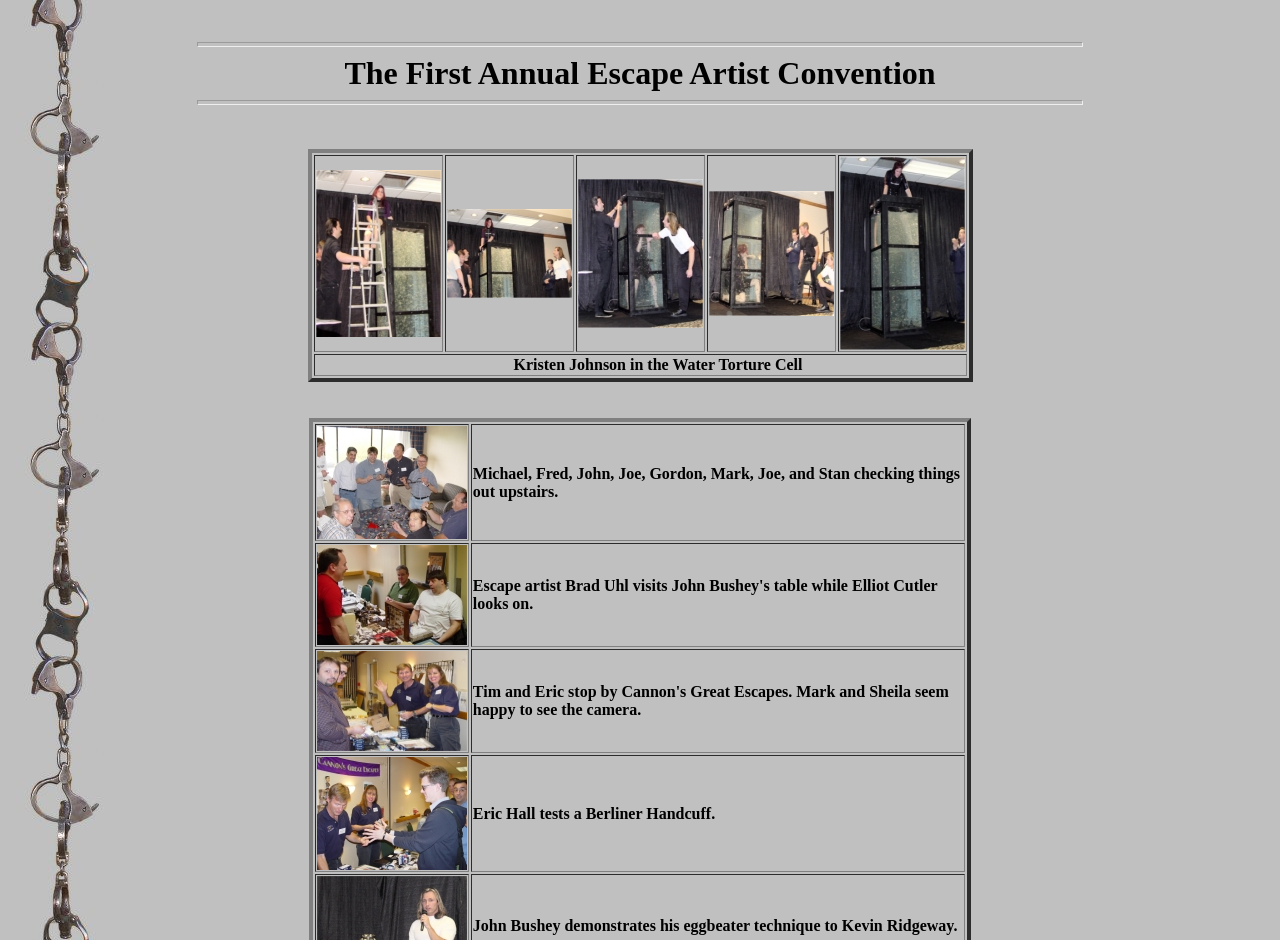Kindly provide the bounding box coordinates of the section you need to click on to fulfill the given instruction: "View the image of Bedroom Action".

[0.247, 0.453, 0.365, 0.573]